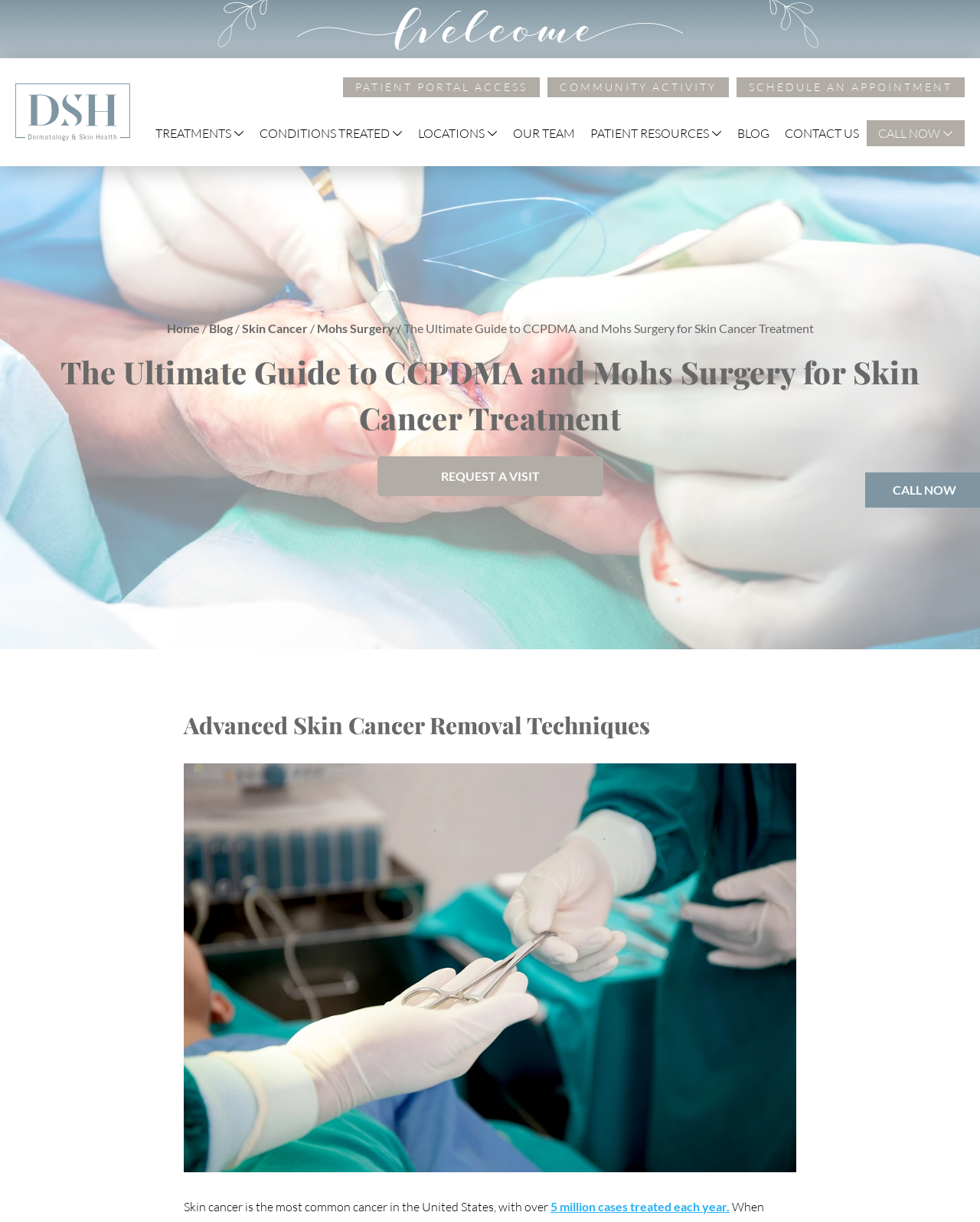Please identify the webpage's heading and generate its text content.

The Ultimate Guide to CCPDMA and Mohs Surgery for Skin Cancer Treatment